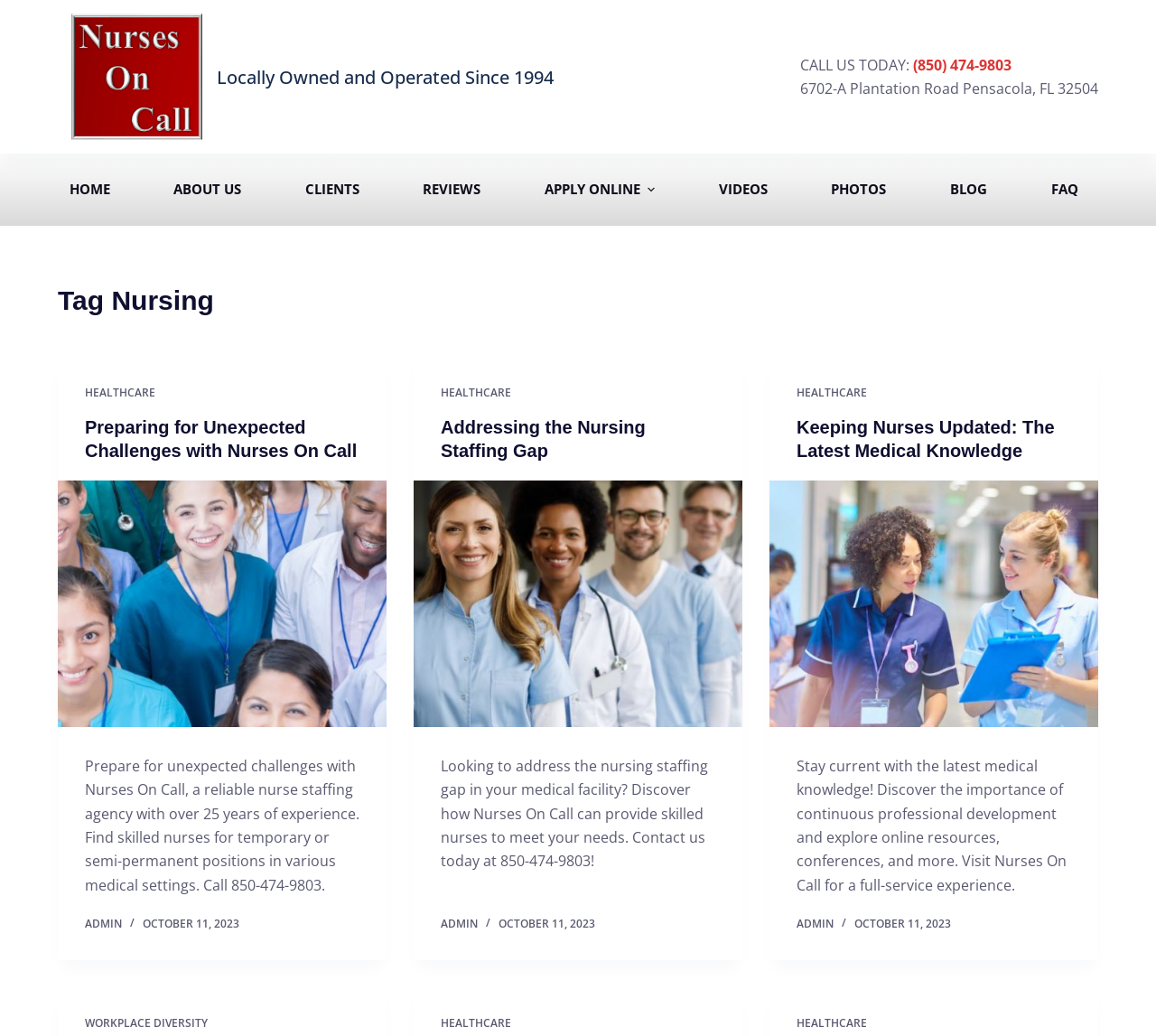Locate the bounding box coordinates of the element that should be clicked to execute the following instruction: "Read the 'Preparing for Unexpected Challenges with Nurses On Call' article".

[0.073, 0.401, 0.311, 0.446]